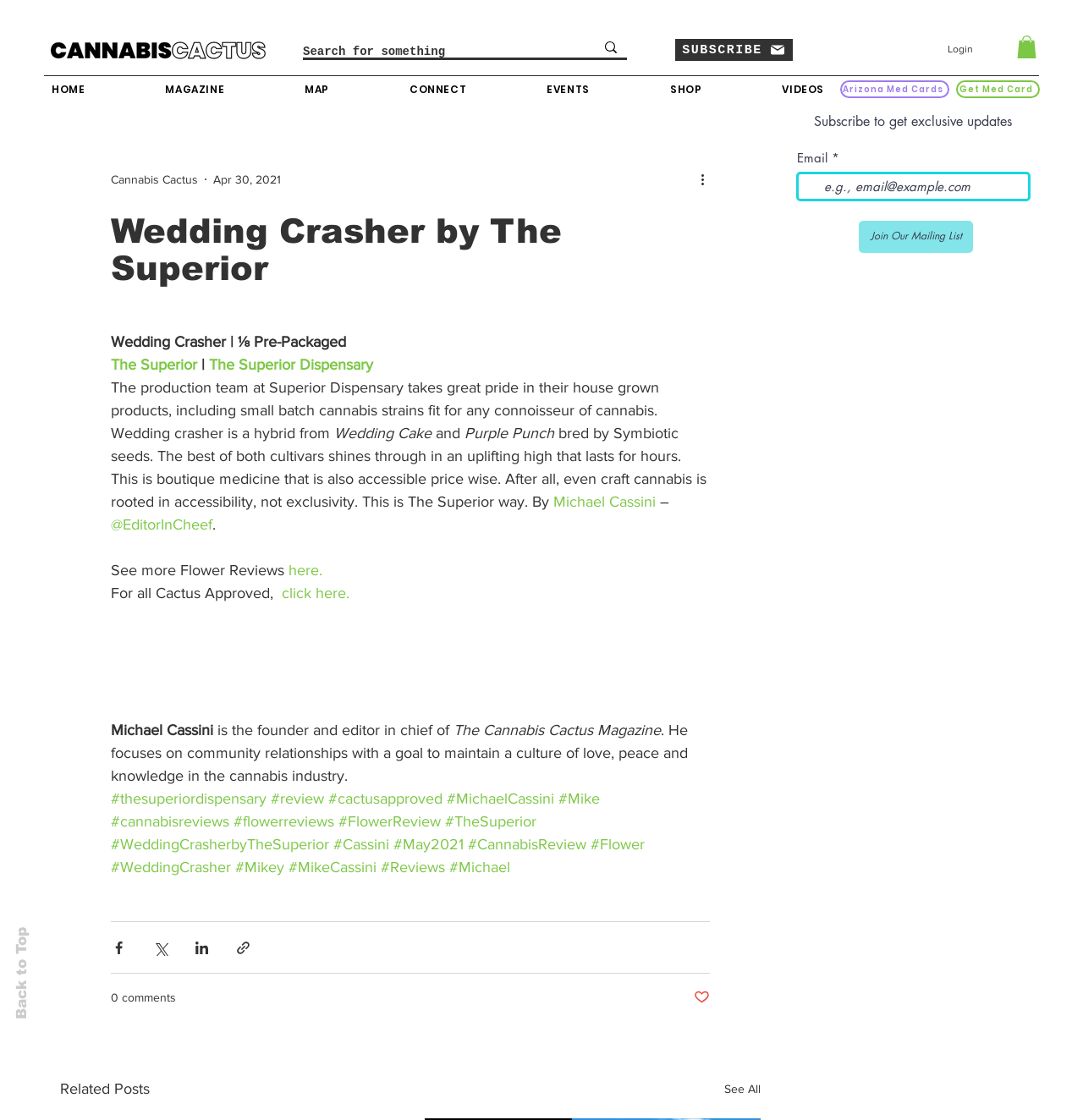Determine the bounding box coordinates of the clickable element to achieve the following action: 'Login to the website'. Provide the coordinates as four float values between 0 and 1, formatted as [left, top, right, bottom].

[0.864, 0.033, 0.909, 0.055]